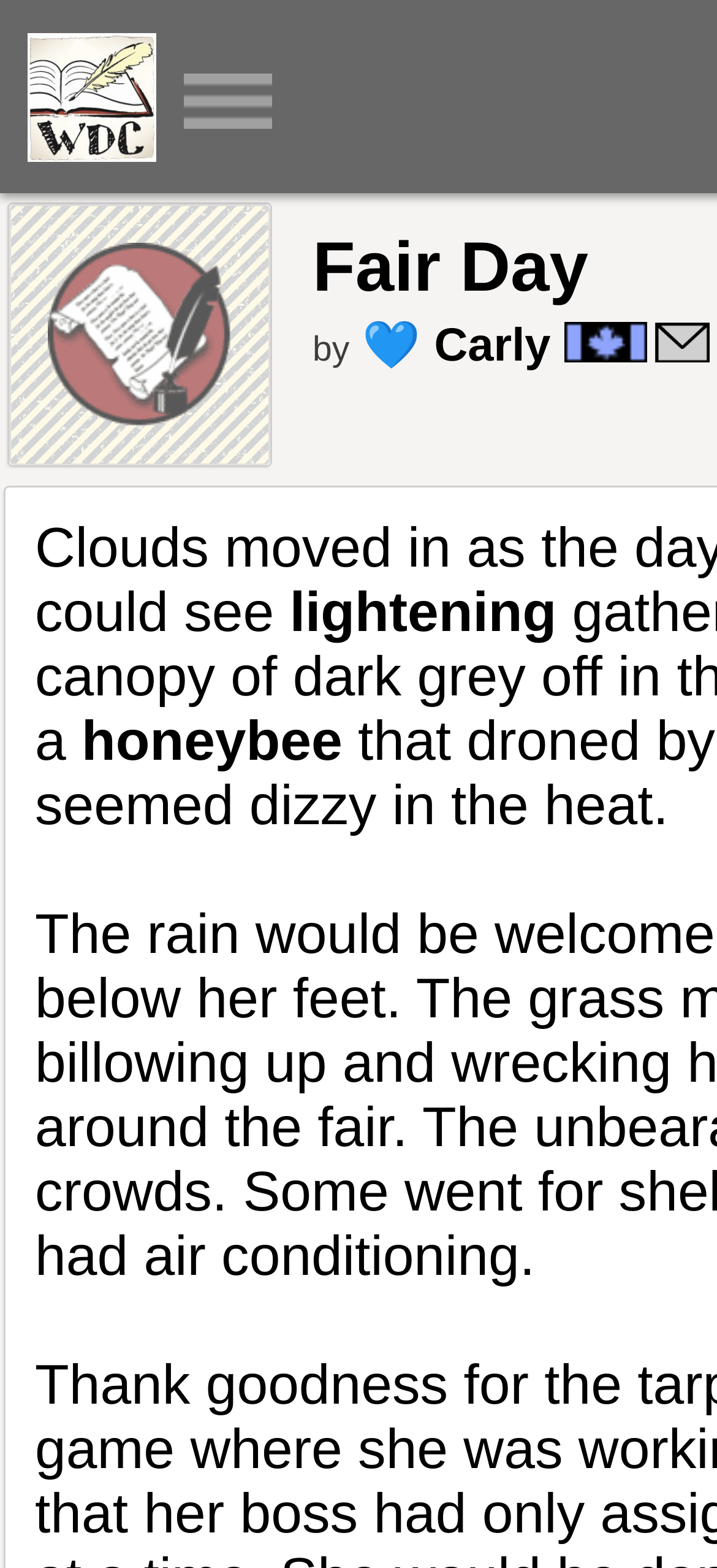What is the text above the link 'Fair Day'?
Kindly offer a detailed explanation using the data available in the image.

I looked at the region with bounding box coordinates [0.436, 0.147, 0.82, 0.196] which contains the link 'Fair Day'. Above this link, I found the text 'by' with bounding box coordinates [0.436, 0.211, 0.487, 0.236].